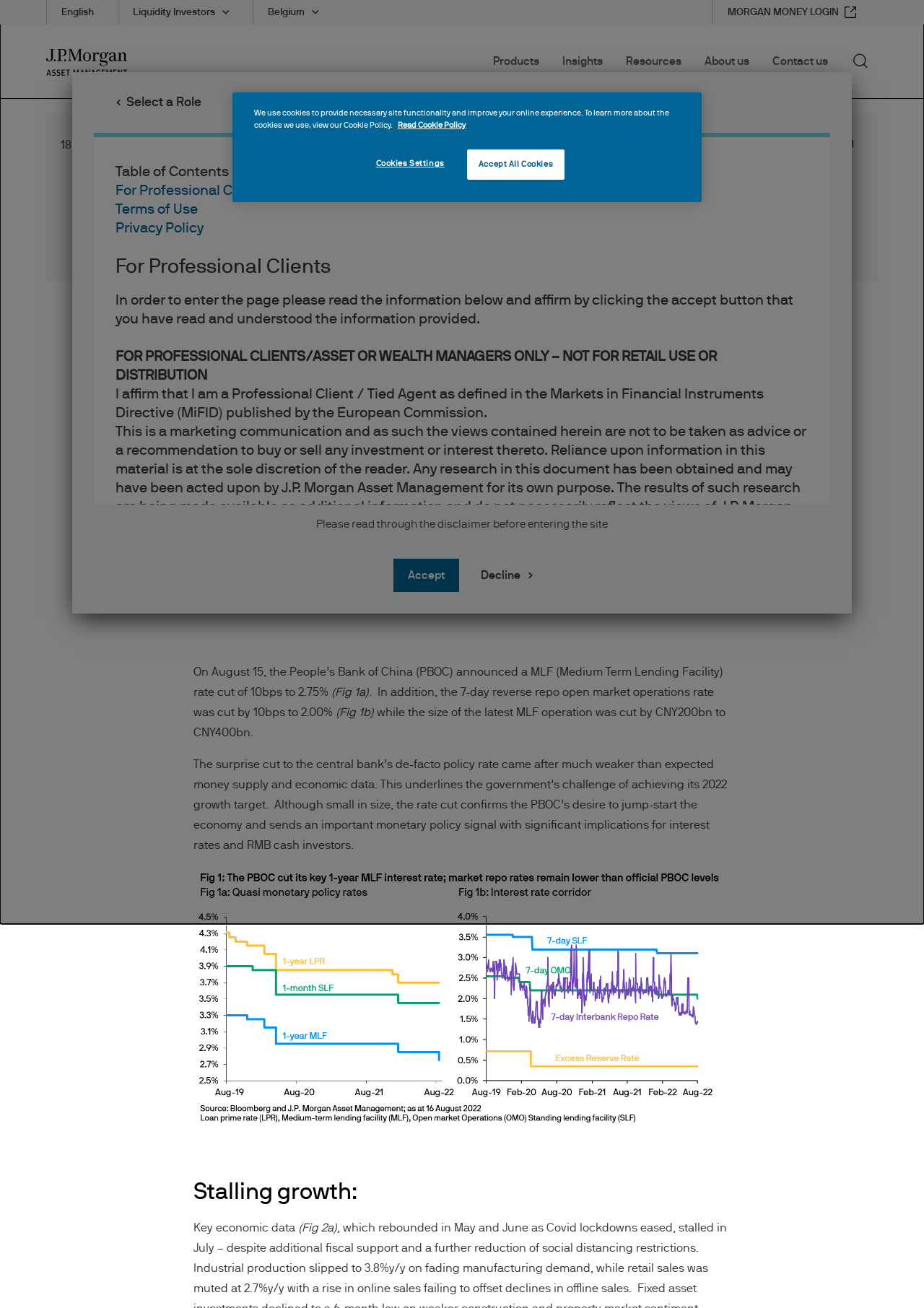Examine the screenshot and answer the question in as much detail as possible: What is the rate cut announced by the People’s Bank of China?

The rate cut is mentioned in the article as 'On August 15, the People’s Bank of China announced a MLF rate cut of 10bps to 2.75%.'